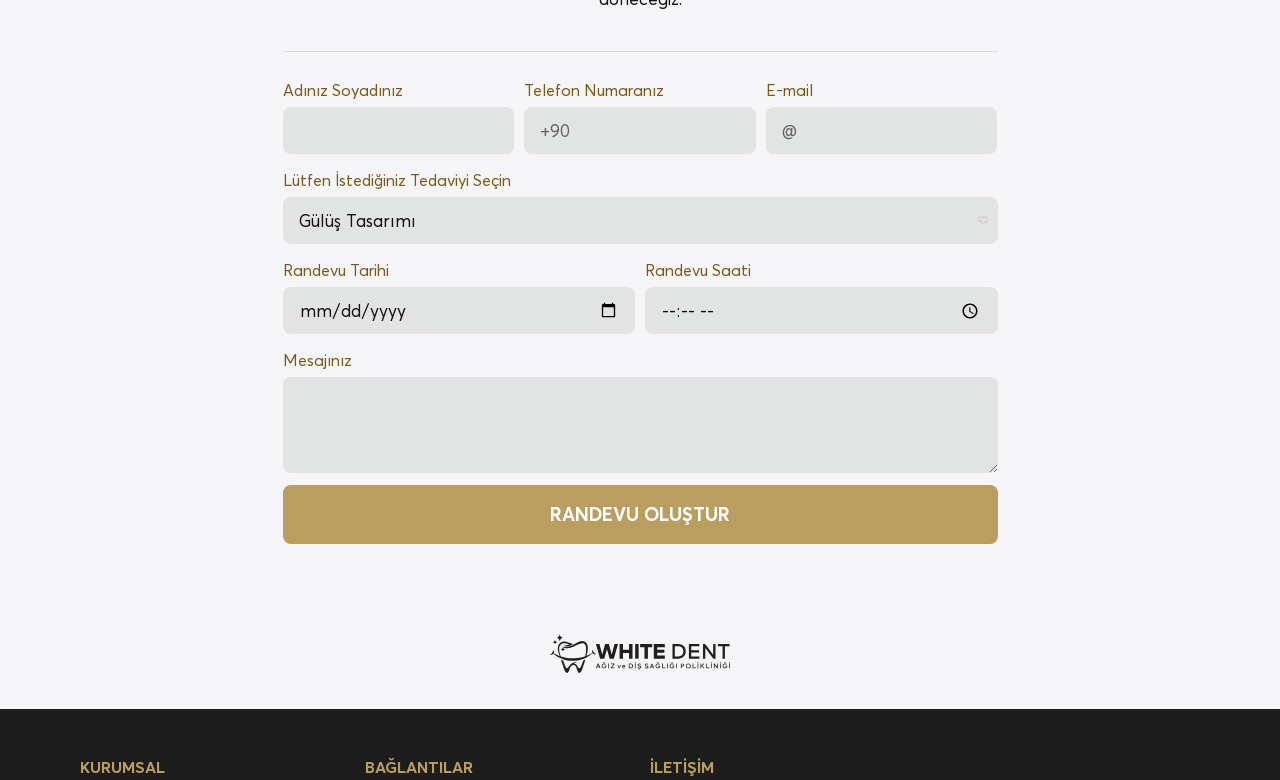What is the last field in the form?
Provide a comprehensive and detailed answer to the question.

The last field in the form is a textbox with ID 339, labeled 'Mesajınız' which means 'Your message' in English, indicating that it is a field for the user to enter a message.